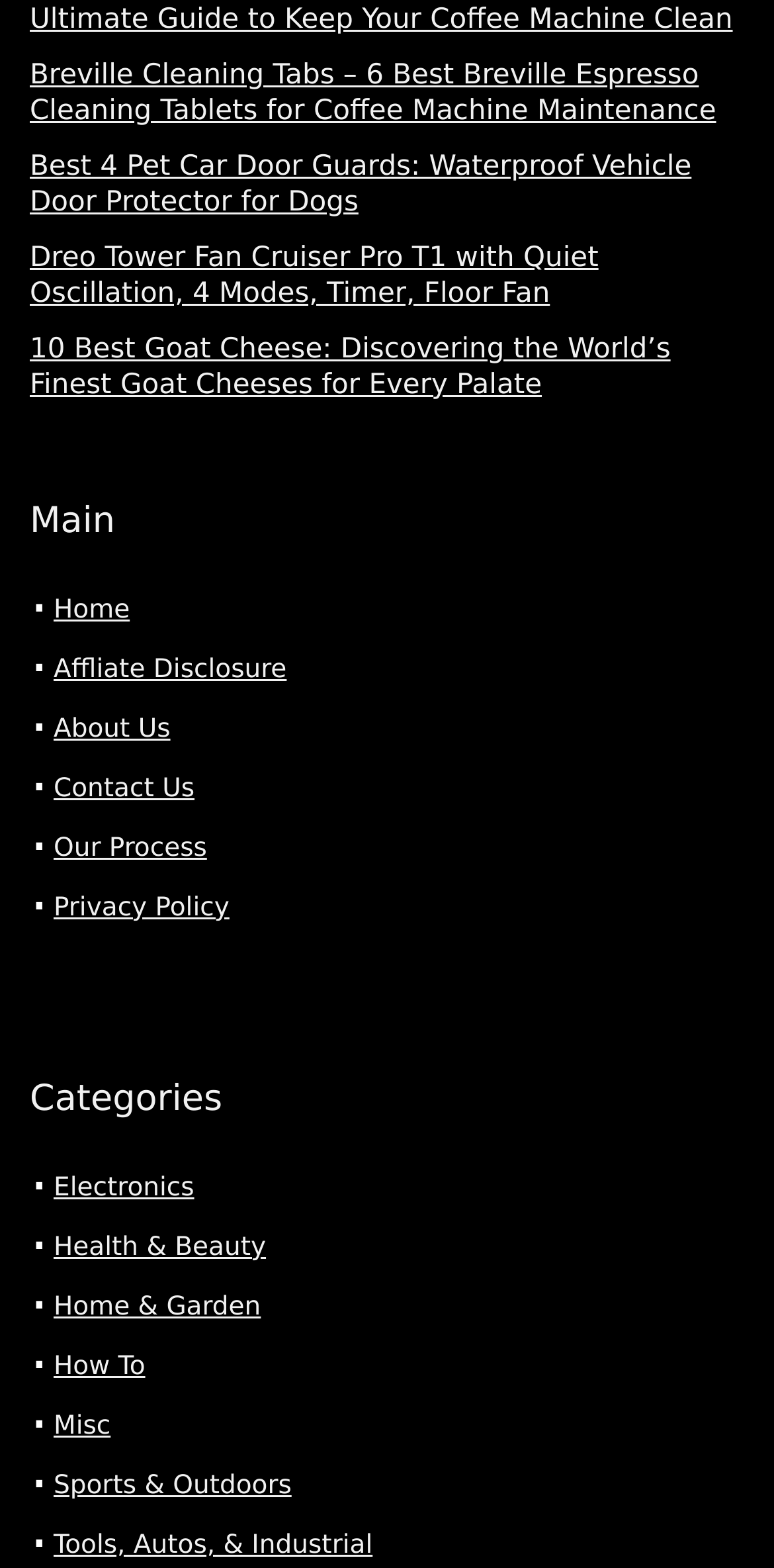From the webpage screenshot, identify the region described by Misc. Provide the bounding box coordinates as (top-left x, top-left y, bottom-right x, bottom-right y), with each value being a floating point number between 0 and 1.

[0.069, 0.9, 0.143, 0.919]